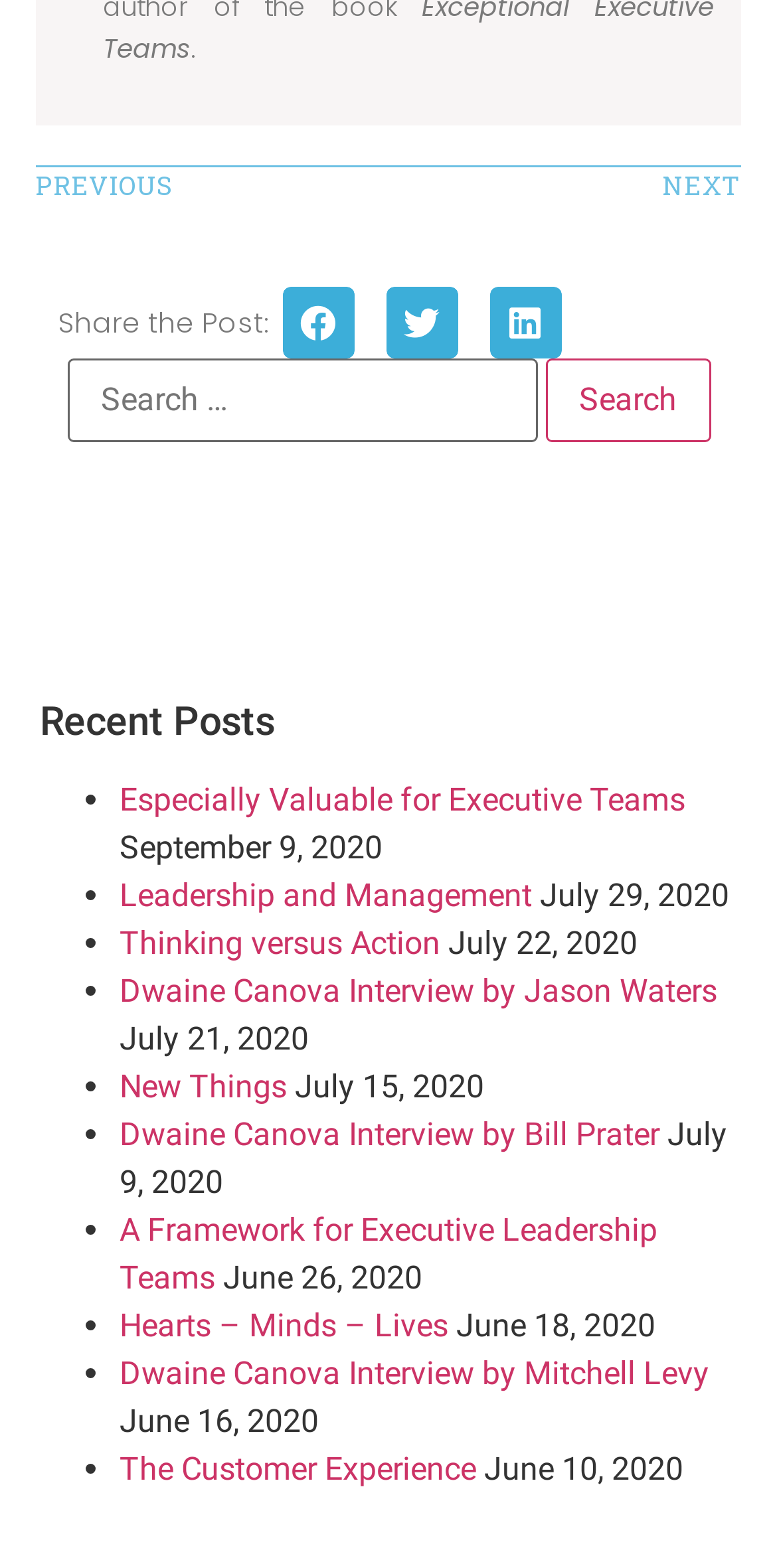Find the coordinates for the bounding box of the element with this description: "New Things".

[0.154, 0.681, 0.369, 0.705]